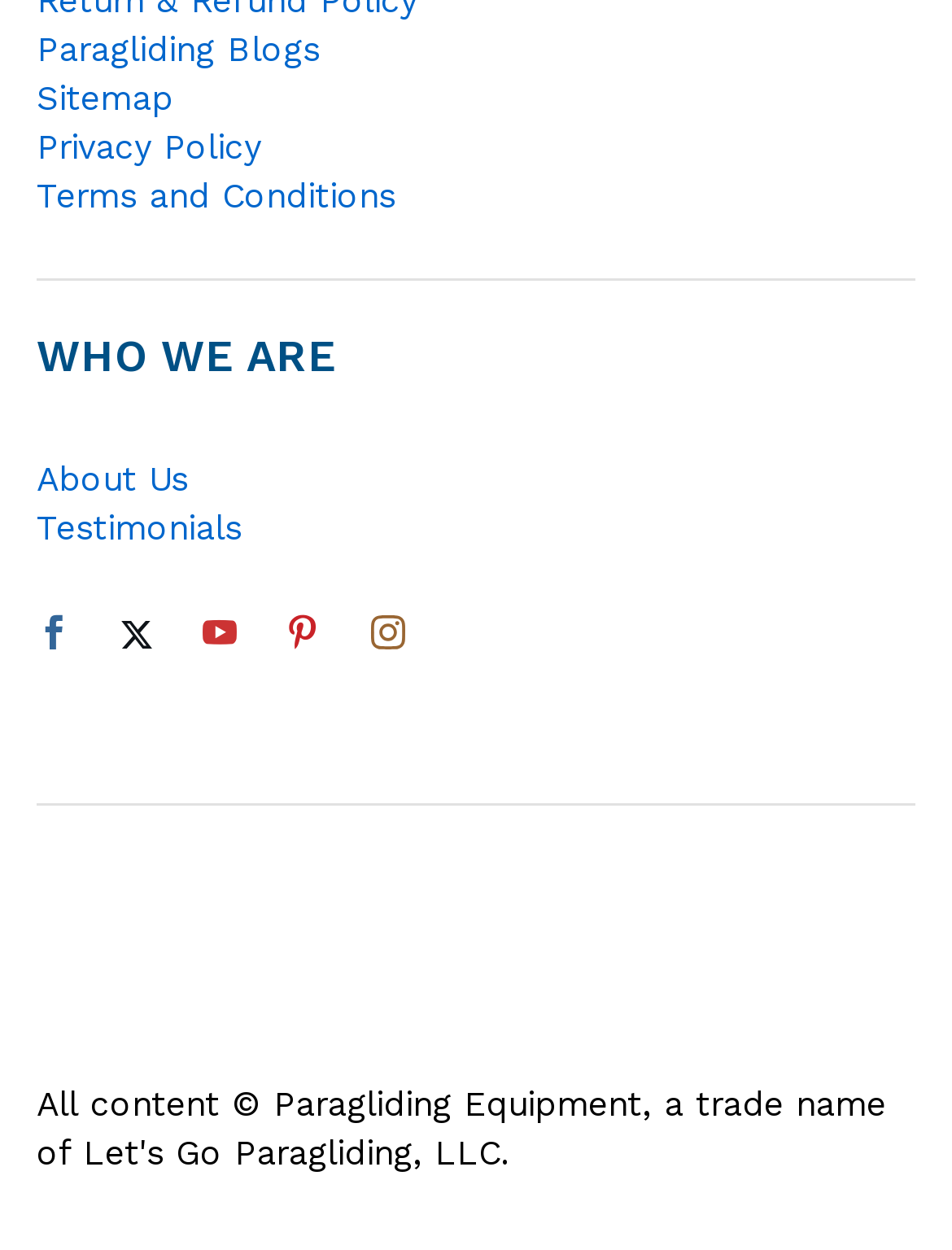How many social media links are there?
Answer the question with a detailed and thorough explanation.

There are four social media links: Twitter, Instagram, and two others represented by icons '' and ''. These links are located at the bottom of the webpage with bounding boxes [0.013, 0.488, 0.1, 0.527], [0.1, 0.488, 0.187, 0.527], [0.187, 0.488, 0.274, 0.527], and [0.362, 0.488, 0.454, 0.527] respectively.